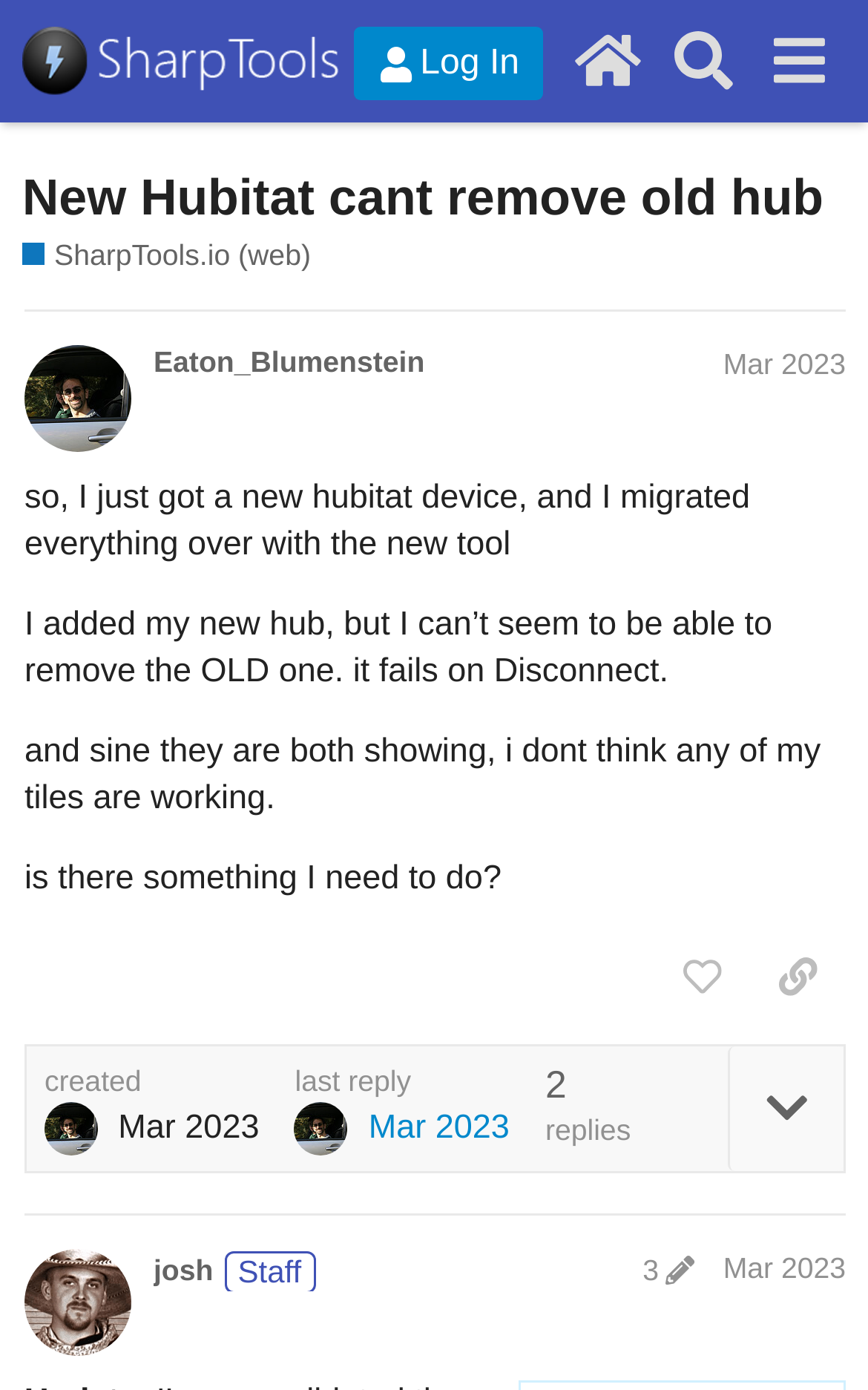Give a comprehensive overview of the webpage, including key elements.

This webpage appears to be a discussion forum post on the SharpTools Community website. At the top, there is a header section with a logo image and links to "Log In", "SharpTools.io App", and "Search". Below the header, there is a title section with a heading that reads "New Hubitat cant remove old hub" and a link to "SharpTools.io (web)".

The main content of the page is a discussion post by a user named Eaton_Blumenstein, dated March 2023. The post consists of four paragraphs of text, describing an issue with a new Hubitat device and seeking help. Below the post, there are several buttons, including "like this post", "copy a link to this post to clipboard", and a button with an image.

To the right of the post, there is a section with information about the post, including the date and time it was created, and the number of replies. There is also a link to the last reply, dated March 2023. Below this section, there is another heading with a post edit history by a staff member named josh, also dated March 2023.

Throughout the page, there are several images, including the SharpTools Community logo, a button image, and several icons. The overall layout is organized, with clear headings and concise text.